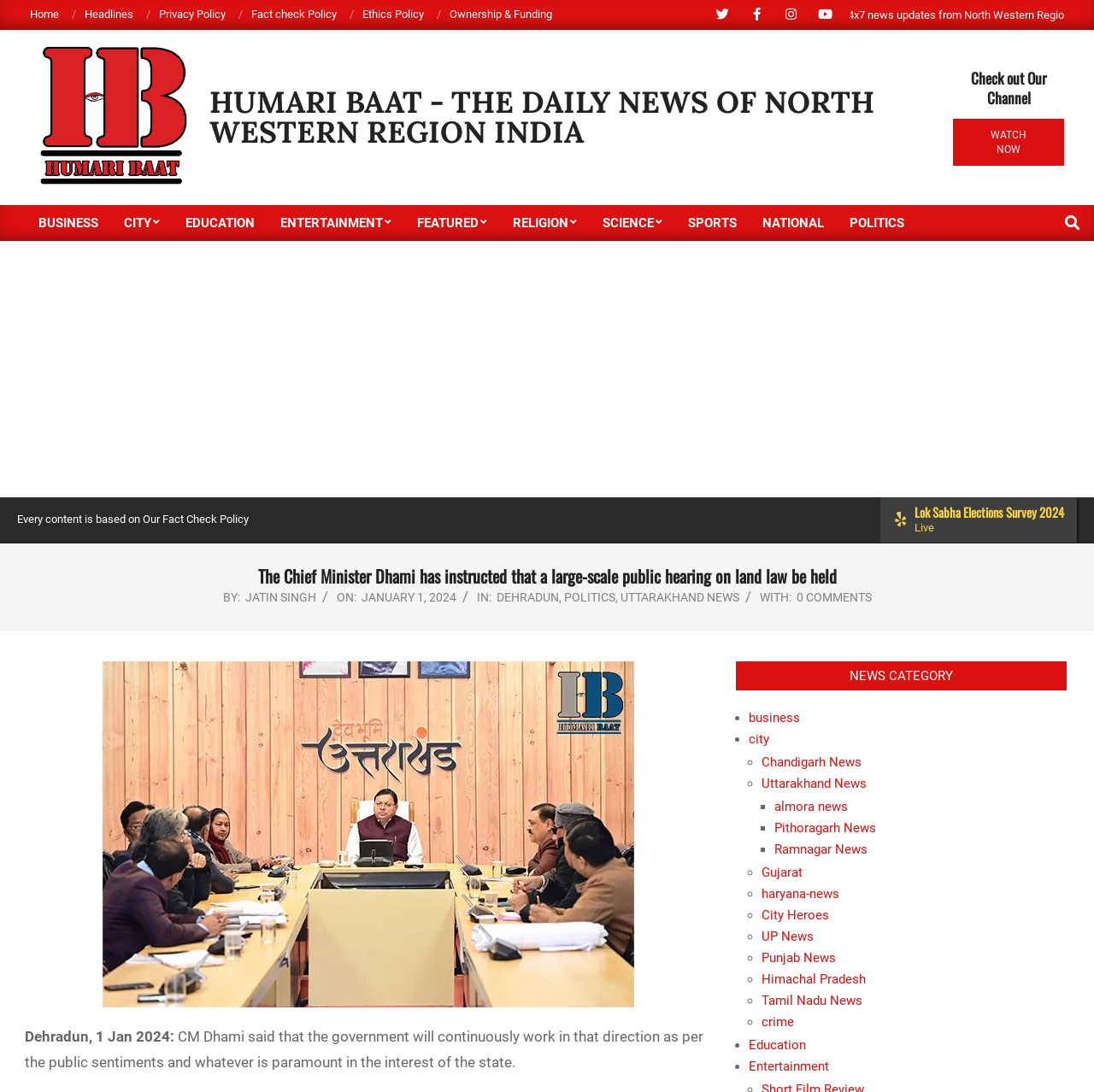Determine the bounding box coordinates for the HTML element mentioned in the following description: "Chandigarh News". The coordinates should be a list of four floats ranging from 0 to 1, represented as [left, top, right, bottom].

[0.696, 0.468, 0.788, 0.482]